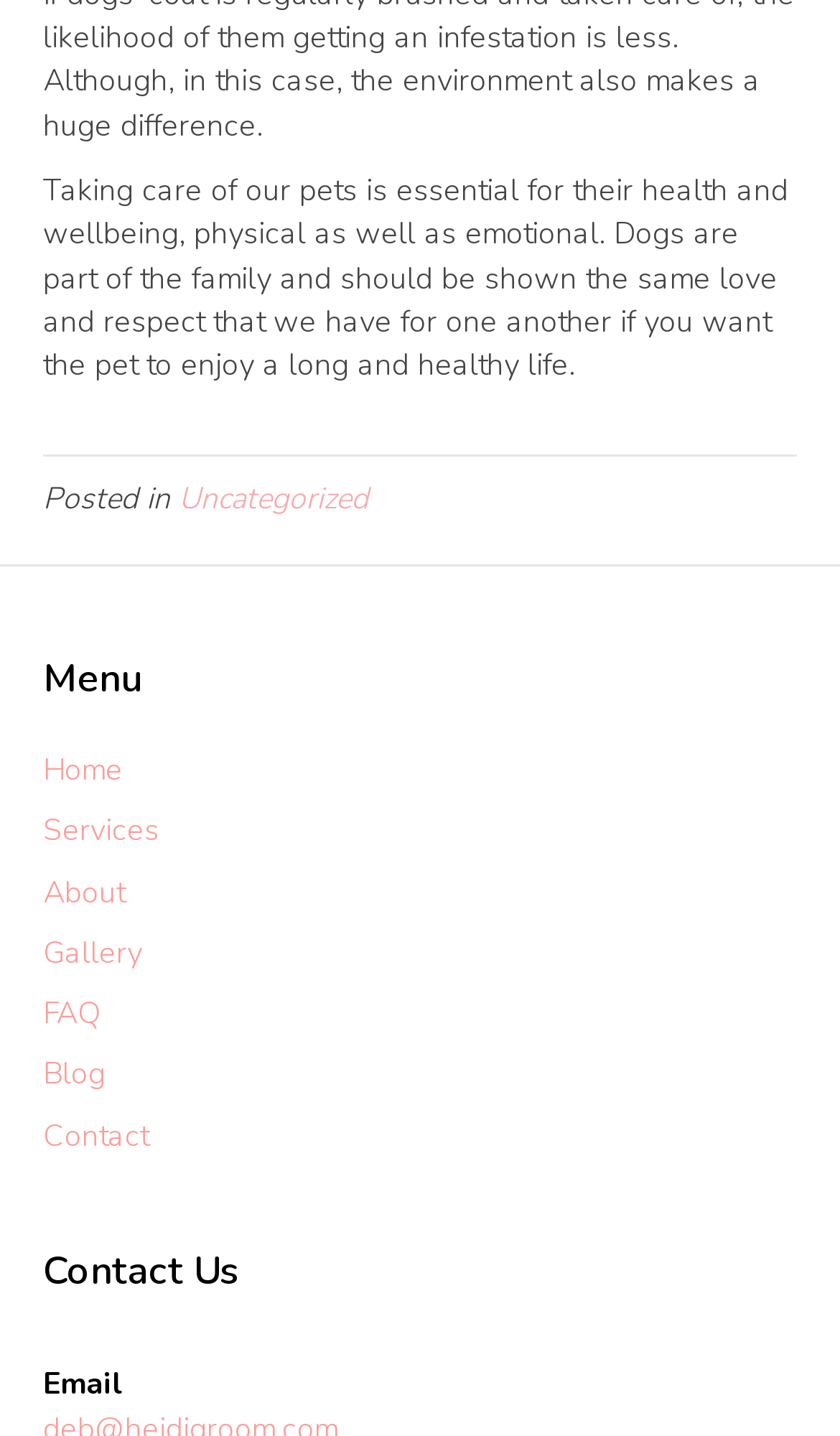Please identify the bounding box coordinates of the area I need to click to accomplish the following instruction: "go to Gallery".

[0.051, 0.649, 0.169, 0.678]